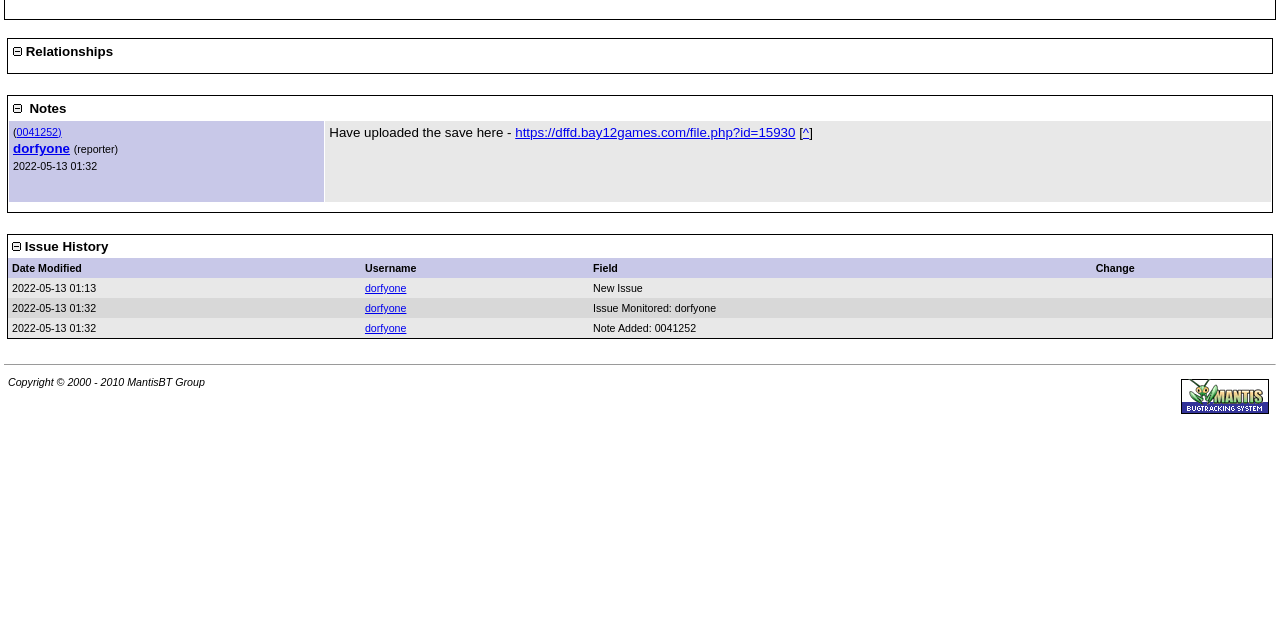Identify the bounding box coordinates for the UI element described as follows: "title="Free Web Based Bug Tracker"". Ensure the coordinates are four float numbers between 0 and 1, formatted as [left, top, right, bottom].

[0.923, 0.627, 0.991, 0.651]